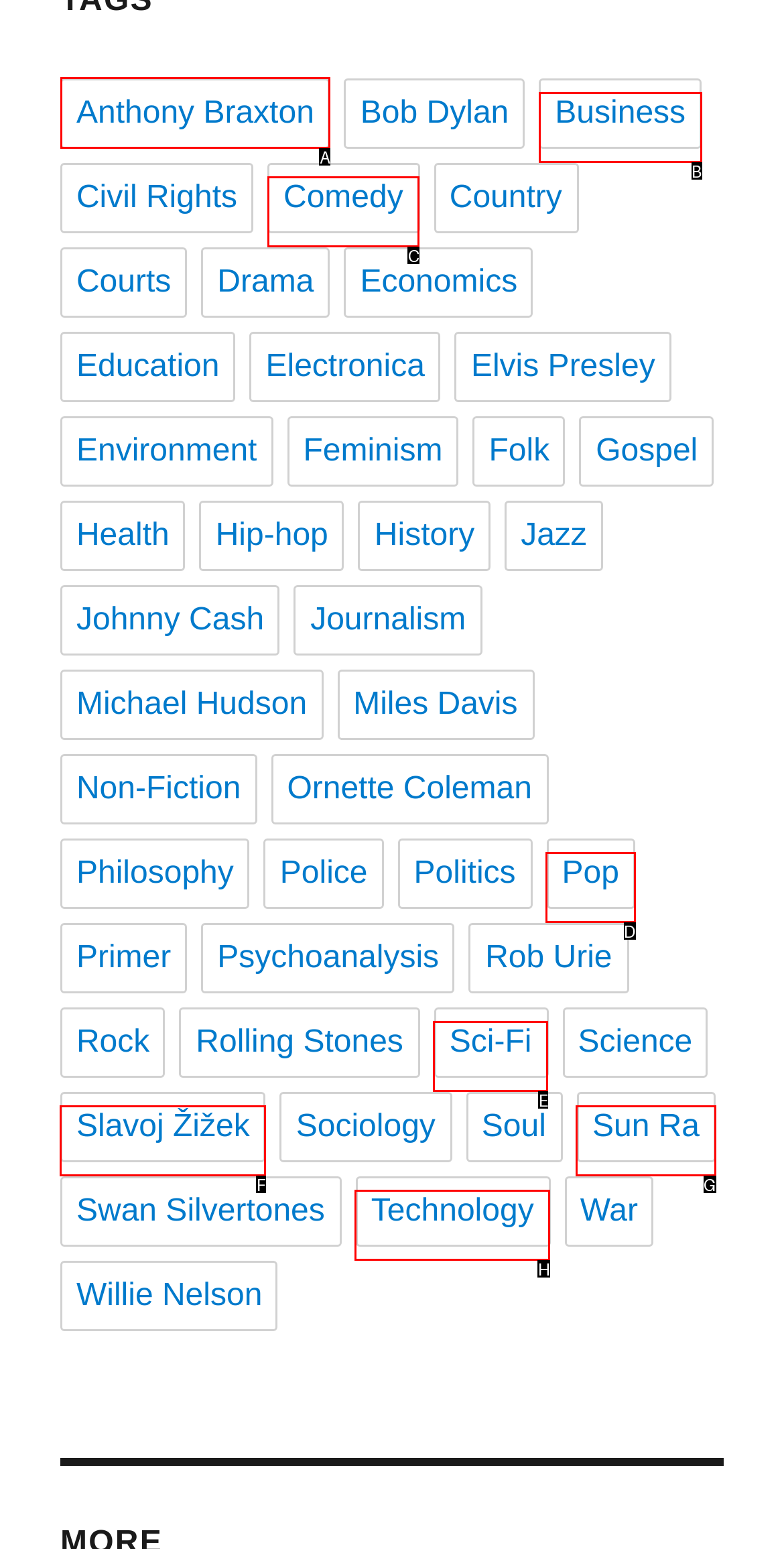Identify the letter of the UI element I need to click to carry out the following instruction: Click on the 'Anthony Braxton' link

A